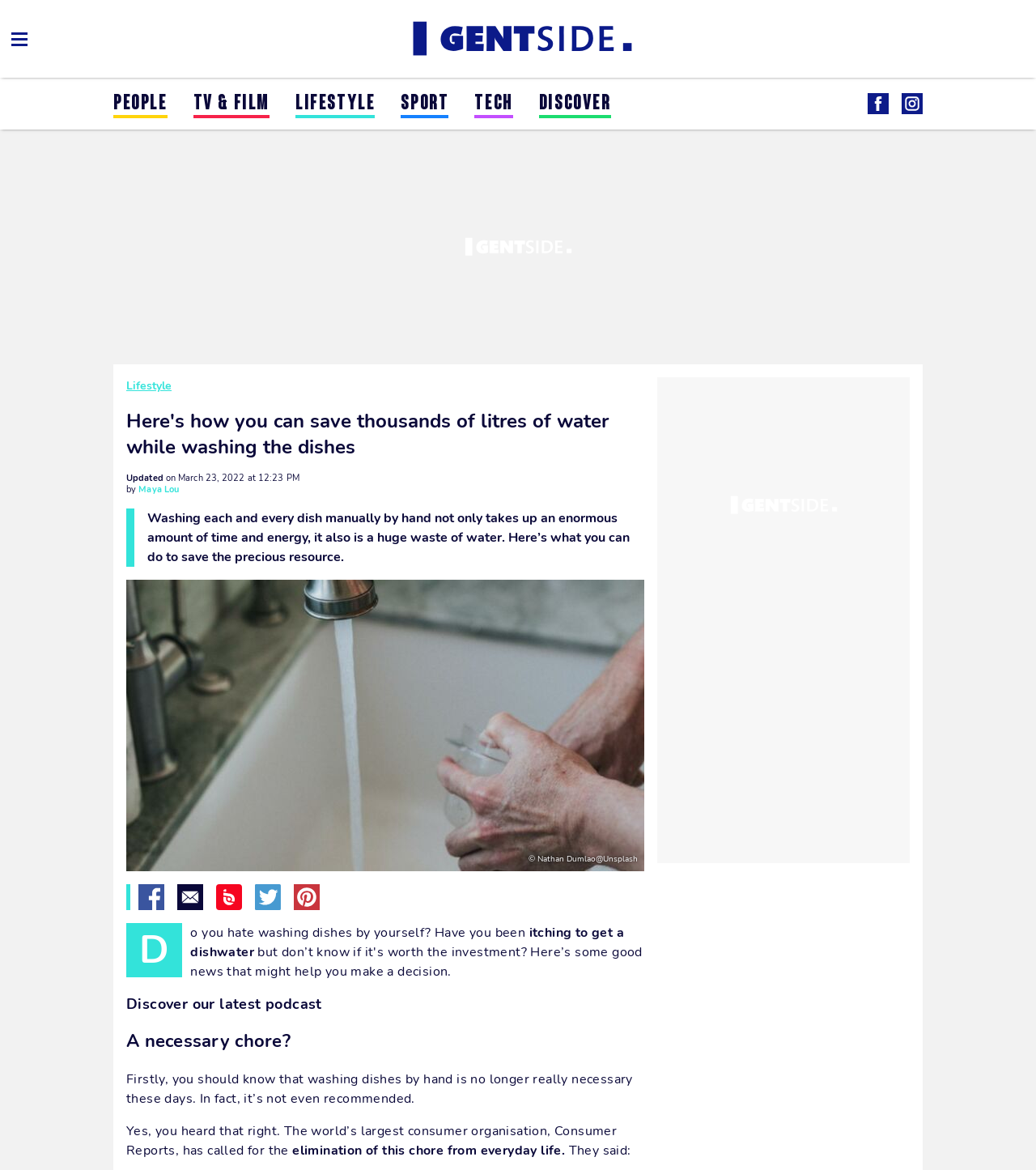Please determine the bounding box coordinates for the element that should be clicked to follow these instructions: "Read the article by Maya Lou".

[0.134, 0.413, 0.173, 0.424]